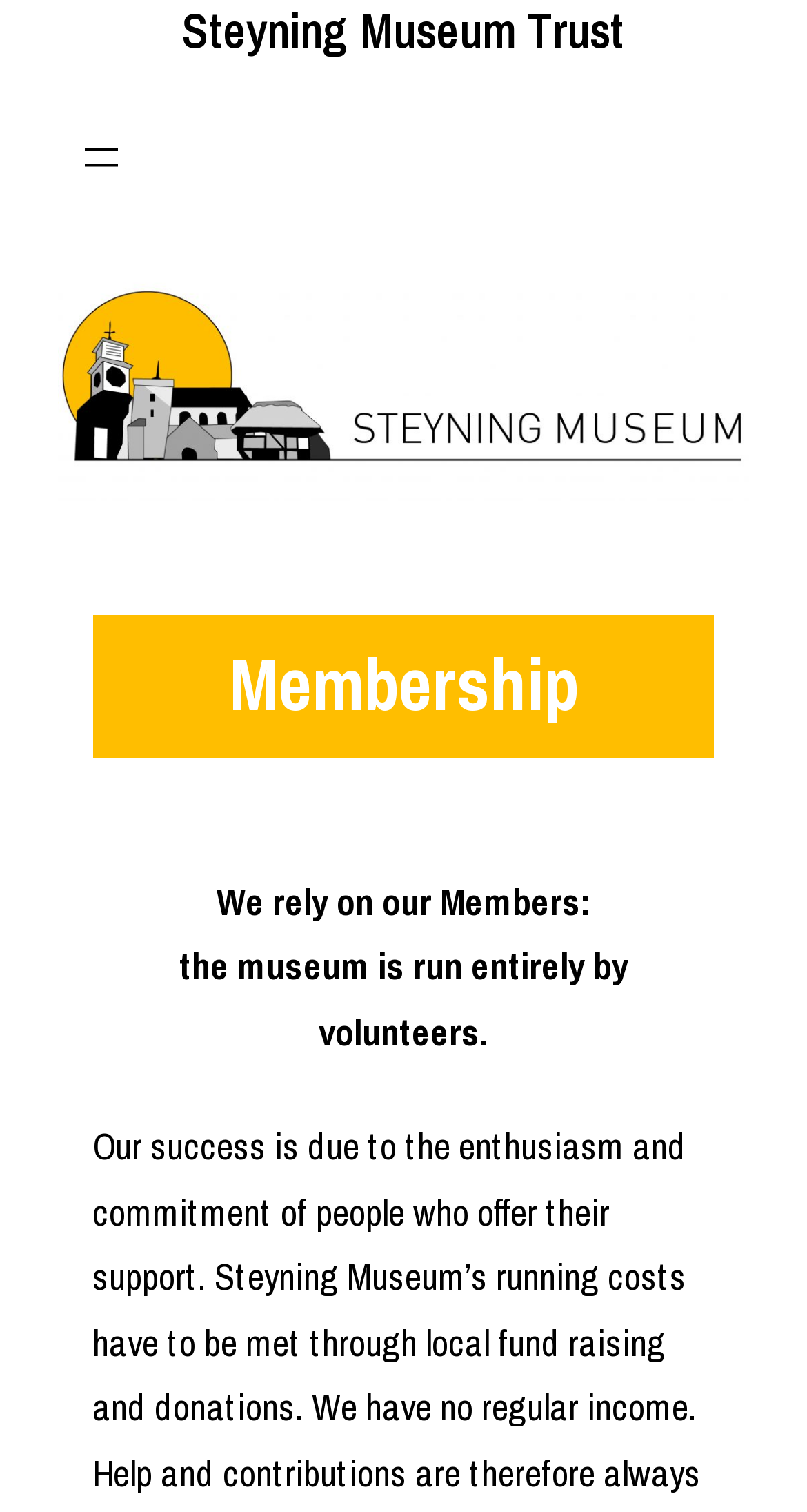Calculate the bounding box coordinates of the UI element given the description: "aria-label="Open menu"".

[0.072, 0.075, 0.179, 0.132]